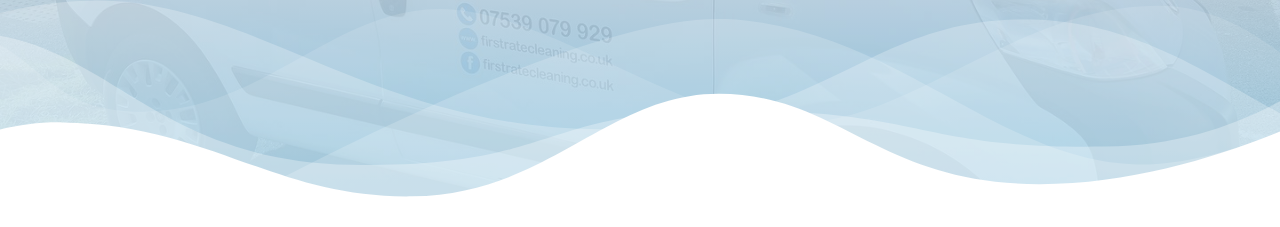Offer a meticulous description of the image.

The image features a soft, wavy blue overlay that creates a serene background, emphasizing the services offered by "First Rate Cleaning." Prominently displayed are contact details, including a phone number (07539 079 929) and a website (firstratecleaning.co.uk), suggesting a professional cleaning service. The subtle graphics contribute to a clean and modern aesthetic that aligns with the business's focus on high-quality cleaning services, including options for both residential and commercial spaces.